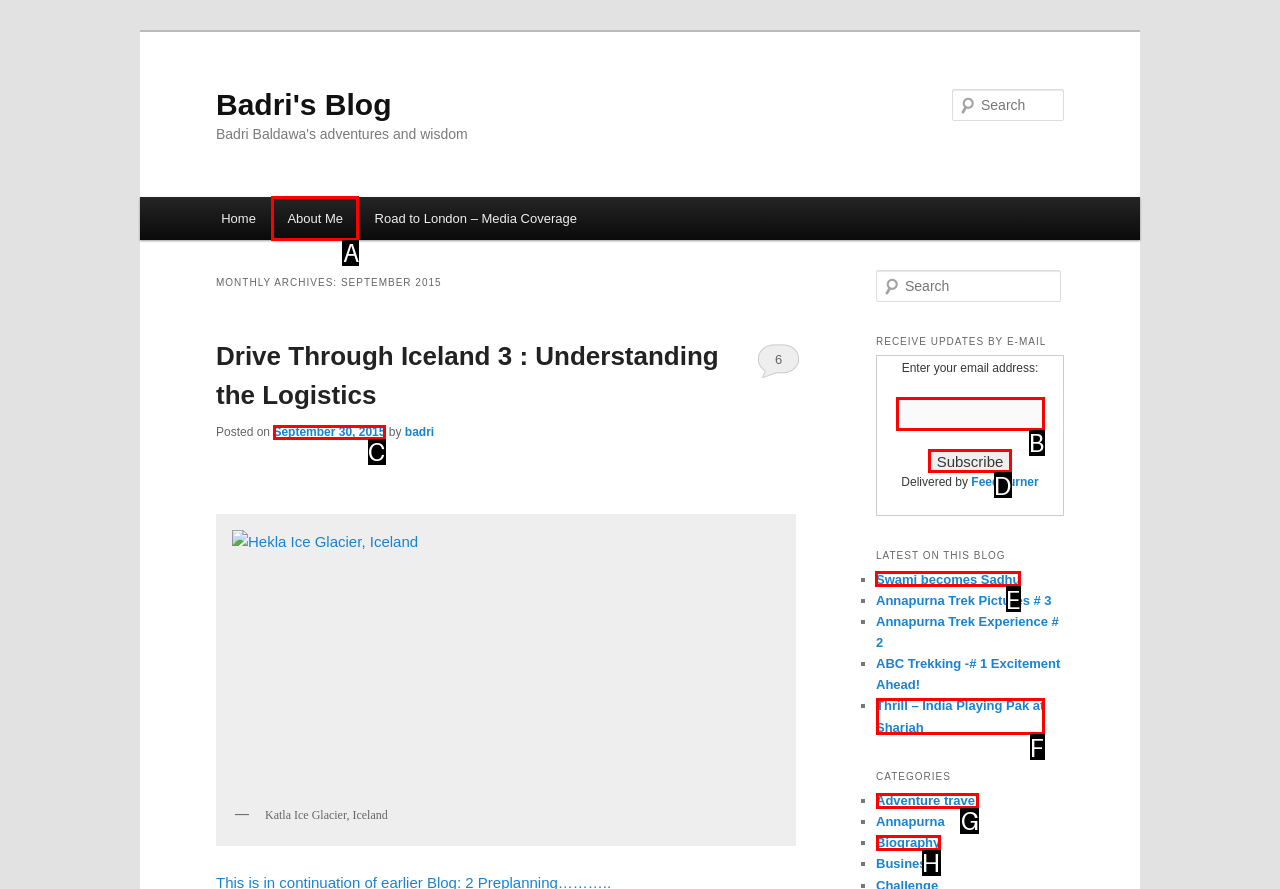Which UI element should be clicked to perform the following task: View the latest post 'Swami becomes Sadhu'? Answer with the corresponding letter from the choices.

E